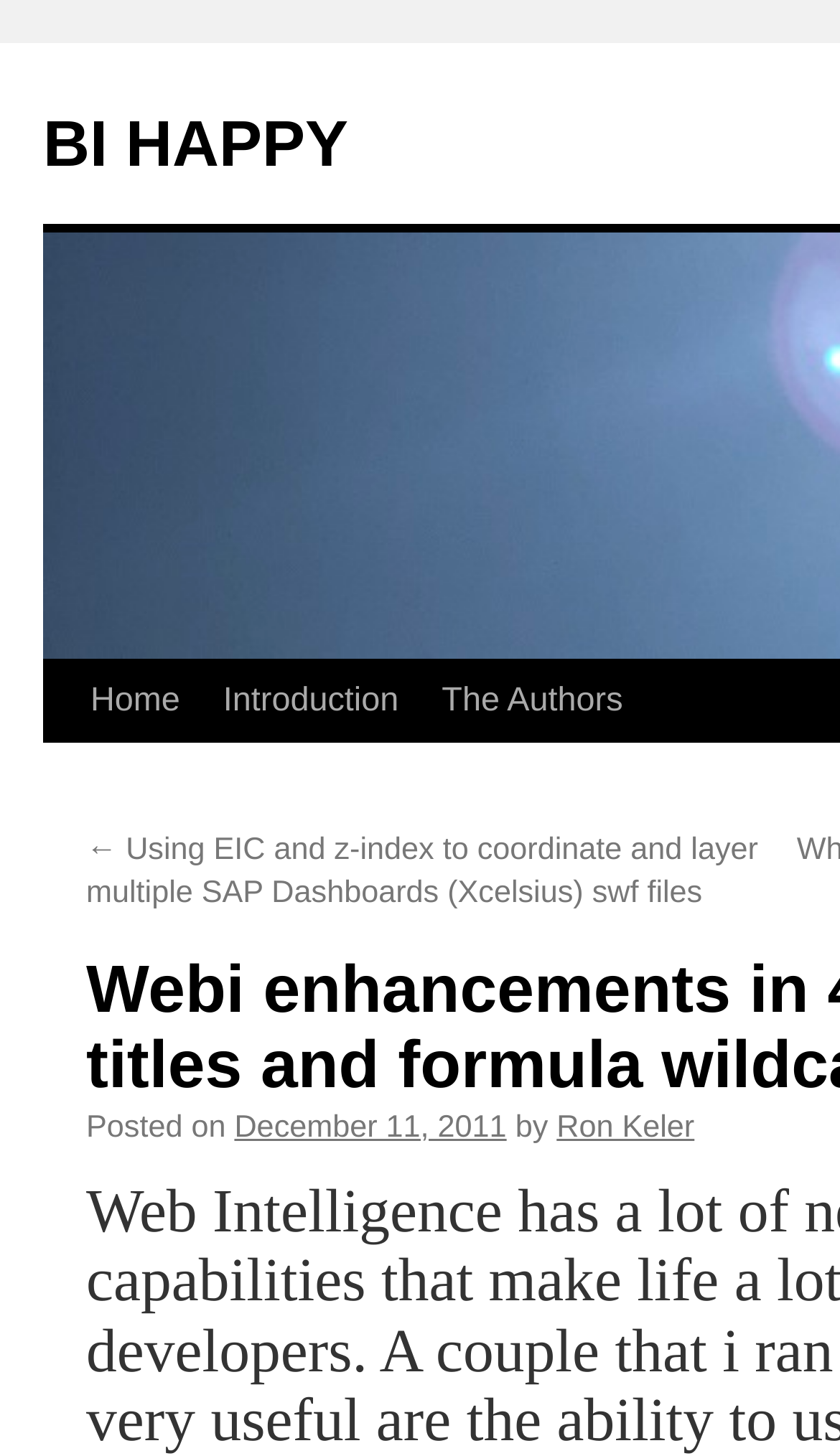Please determine the bounding box coordinates of the clickable area required to carry out the following instruction: "go to BI HAPPY homepage". The coordinates must be four float numbers between 0 and 1, represented as [left, top, right, bottom].

[0.051, 0.075, 0.415, 0.124]